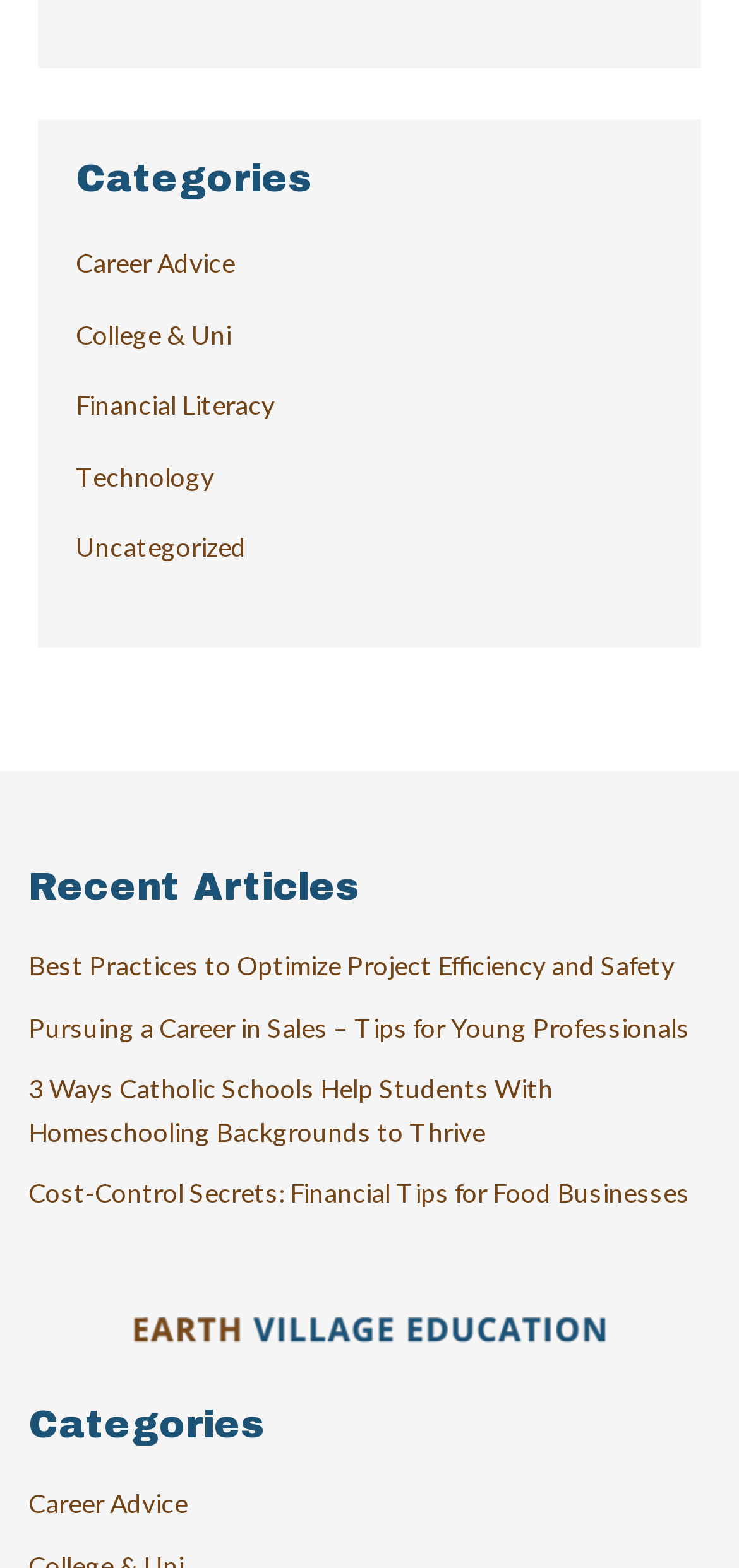What is the title of the latest article?
Based on the visual information, provide a detailed and comprehensive answer.

I looked at the links under the 'Recent Articles' heading and found that the first link is 'Best Practices to Optimize Project Efficiency and Safety', so it is the title of the latest article.